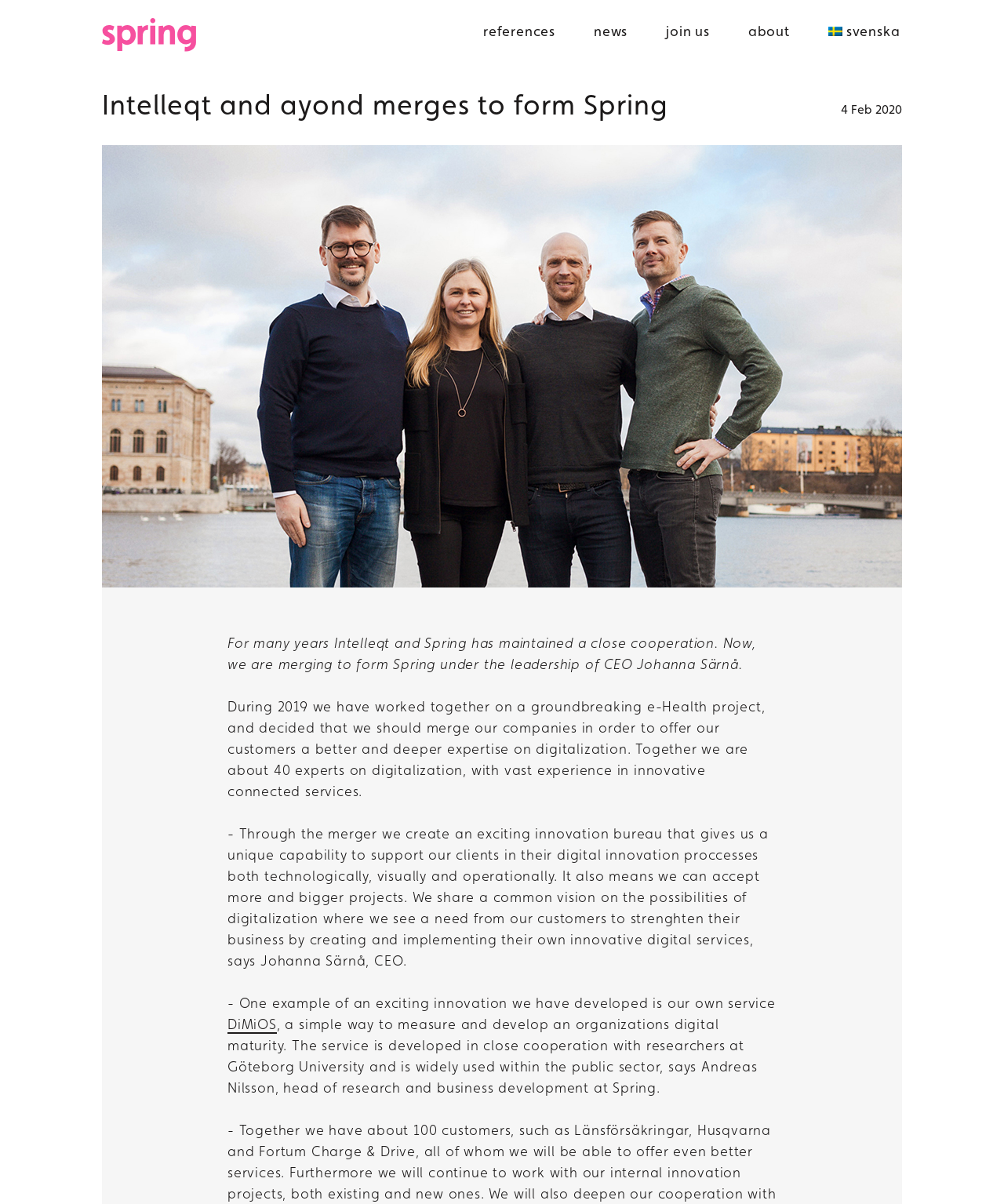What is the name of the service developed by Spring?
Kindly offer a detailed explanation using the data available in the image.

I found the answer by reading the text on the webpage, specifically the sentence 'One example of an exciting innovation we have developed is our own service DiMiOS...' which mentions the name of the service.